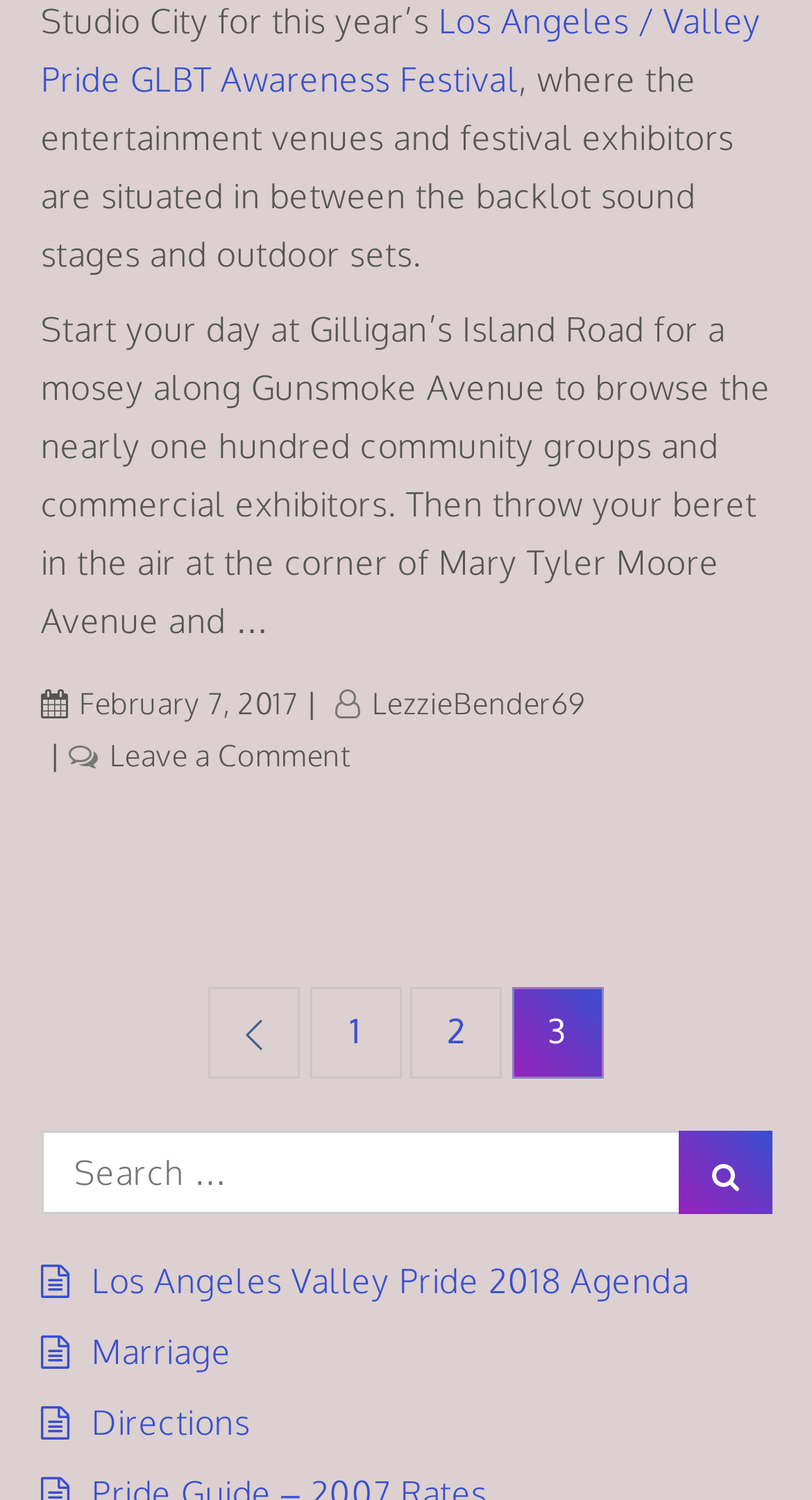Please locate the bounding box coordinates of the region I need to click to follow this instruction: "View posts navigation".

[0.05, 0.651, 0.95, 0.726]